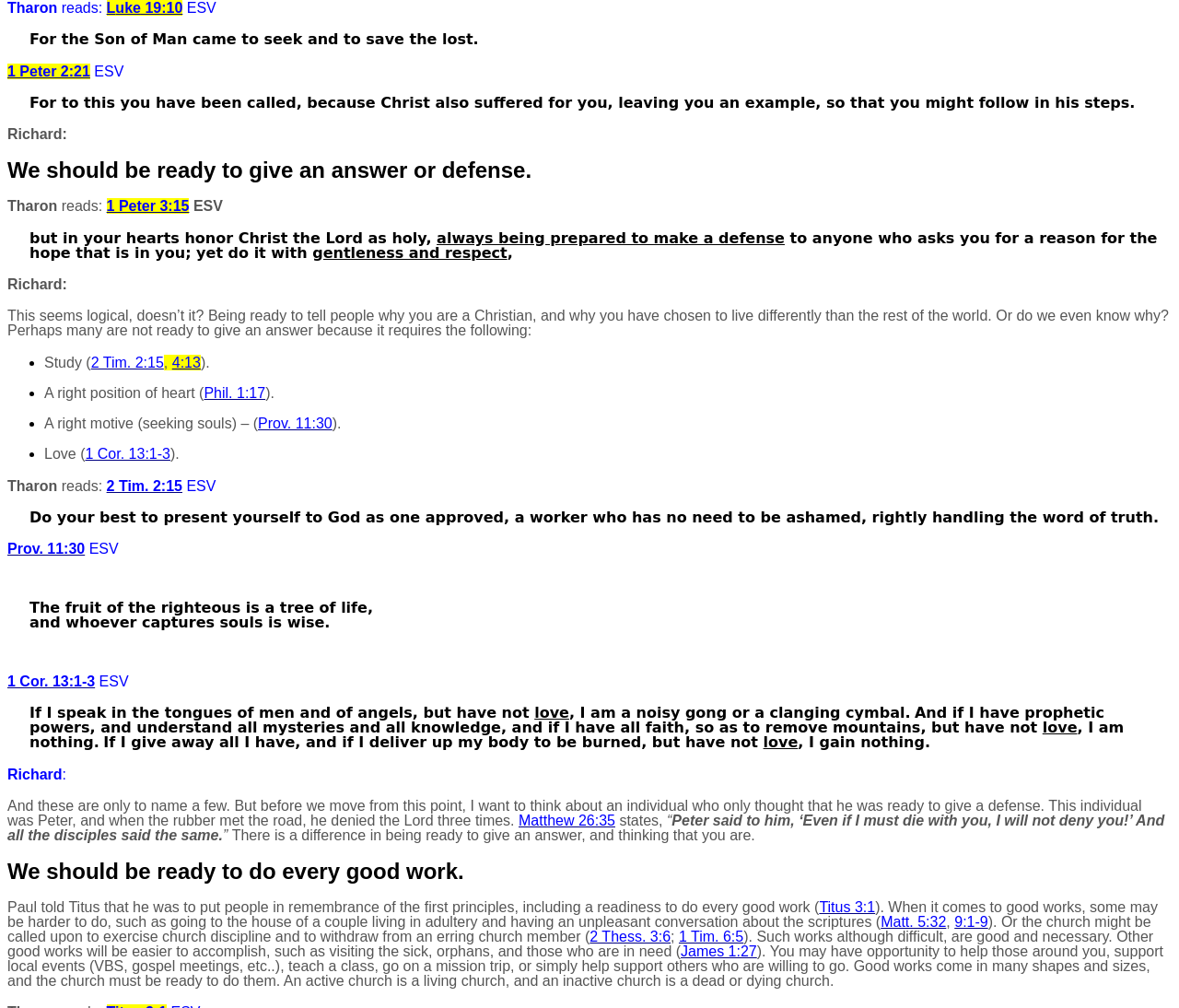Indicate the bounding box coordinates of the element that needs to be clicked to satisfy the following instruction: "Follow the link '1 Peter 3:15'". The coordinates should be four float numbers between 0 and 1, i.e., [left, top, right, bottom].

[0.09, 0.197, 0.16, 0.212]